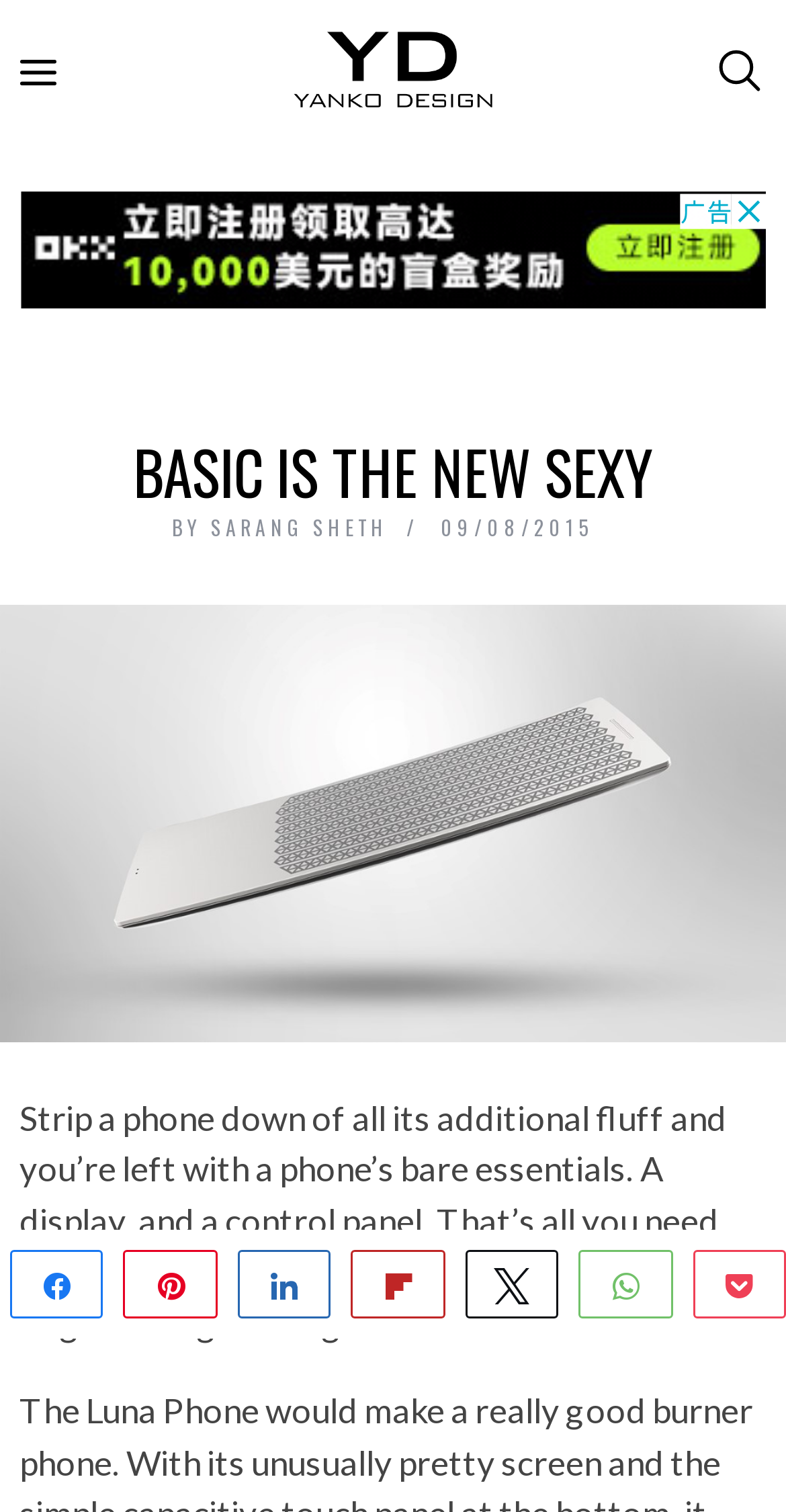Locate the bounding box coordinates of the segment that needs to be clicked to meet this instruction: "follow".

None